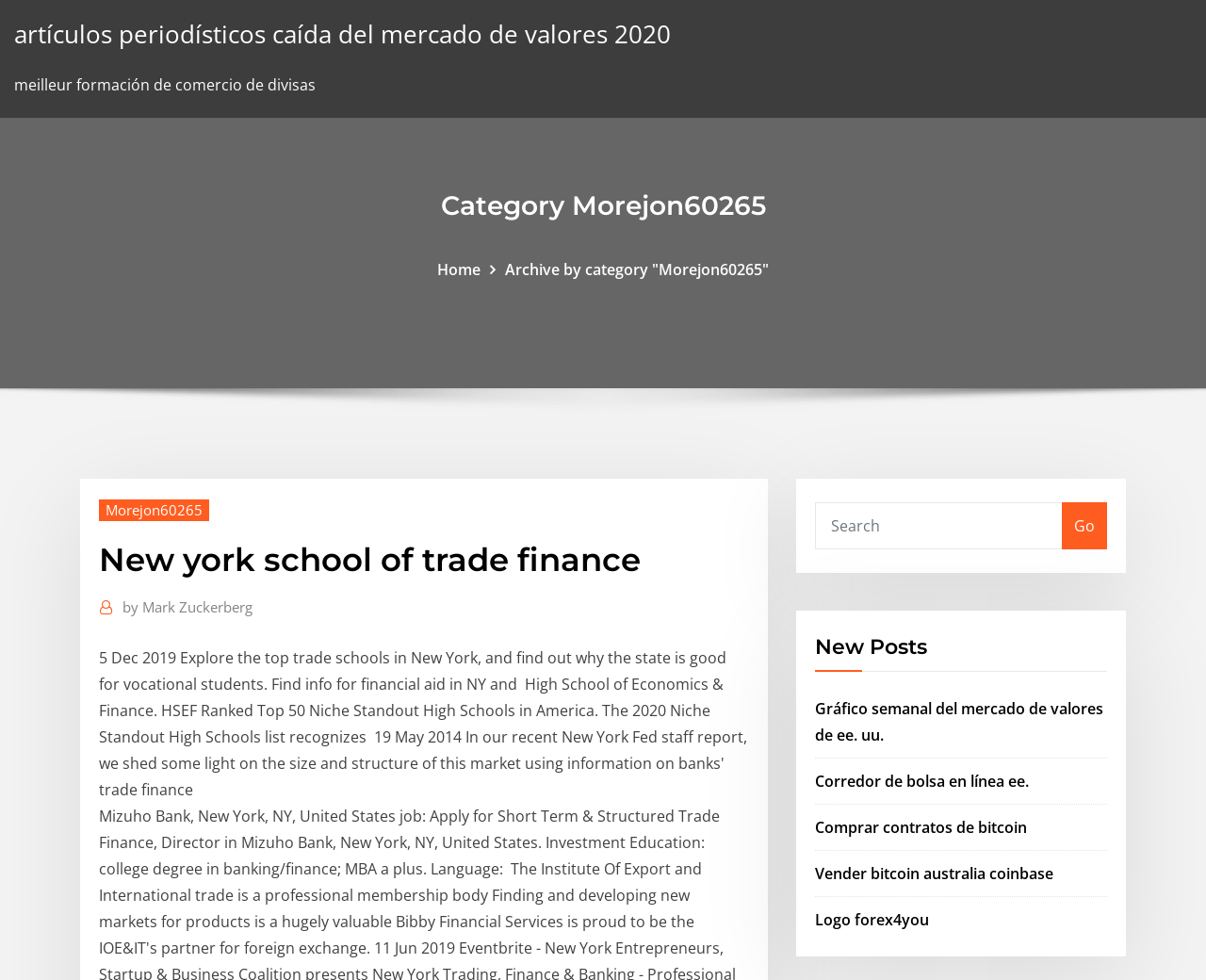Please find the bounding box coordinates of the element that you should click to achieve the following instruction: "Click on the button to submit search". The coordinates should be presented as four float numbers between 0 and 1: [left, top, right, bottom].

[0.88, 0.512, 0.918, 0.561]